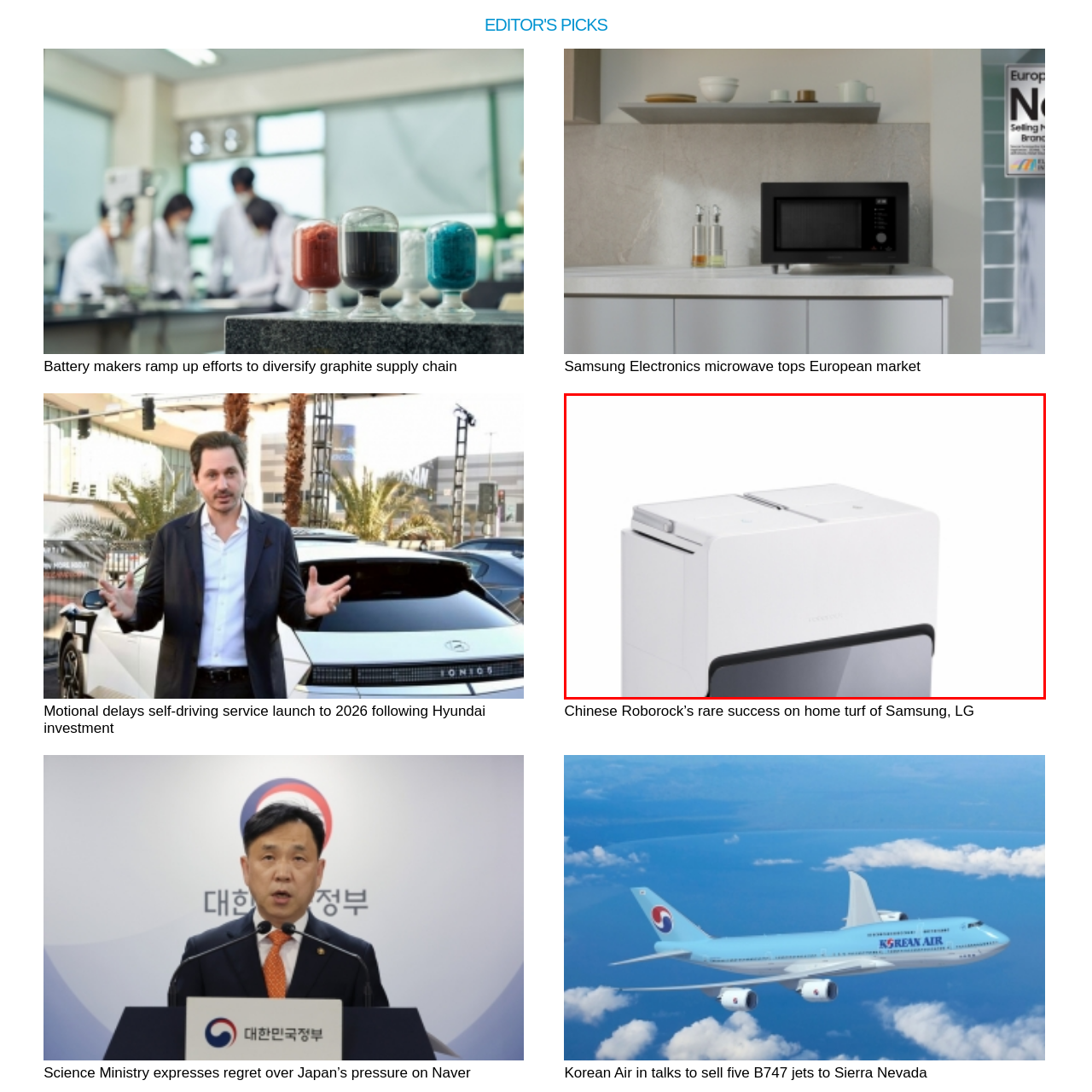Where is the control panel located?
Analyze the image within the red bounding box and respond to the question with a detailed answer derived from the visual content.

According to the caption, the control panel is situated at the top of the microwave, allowing users to easily access and adjust settings.